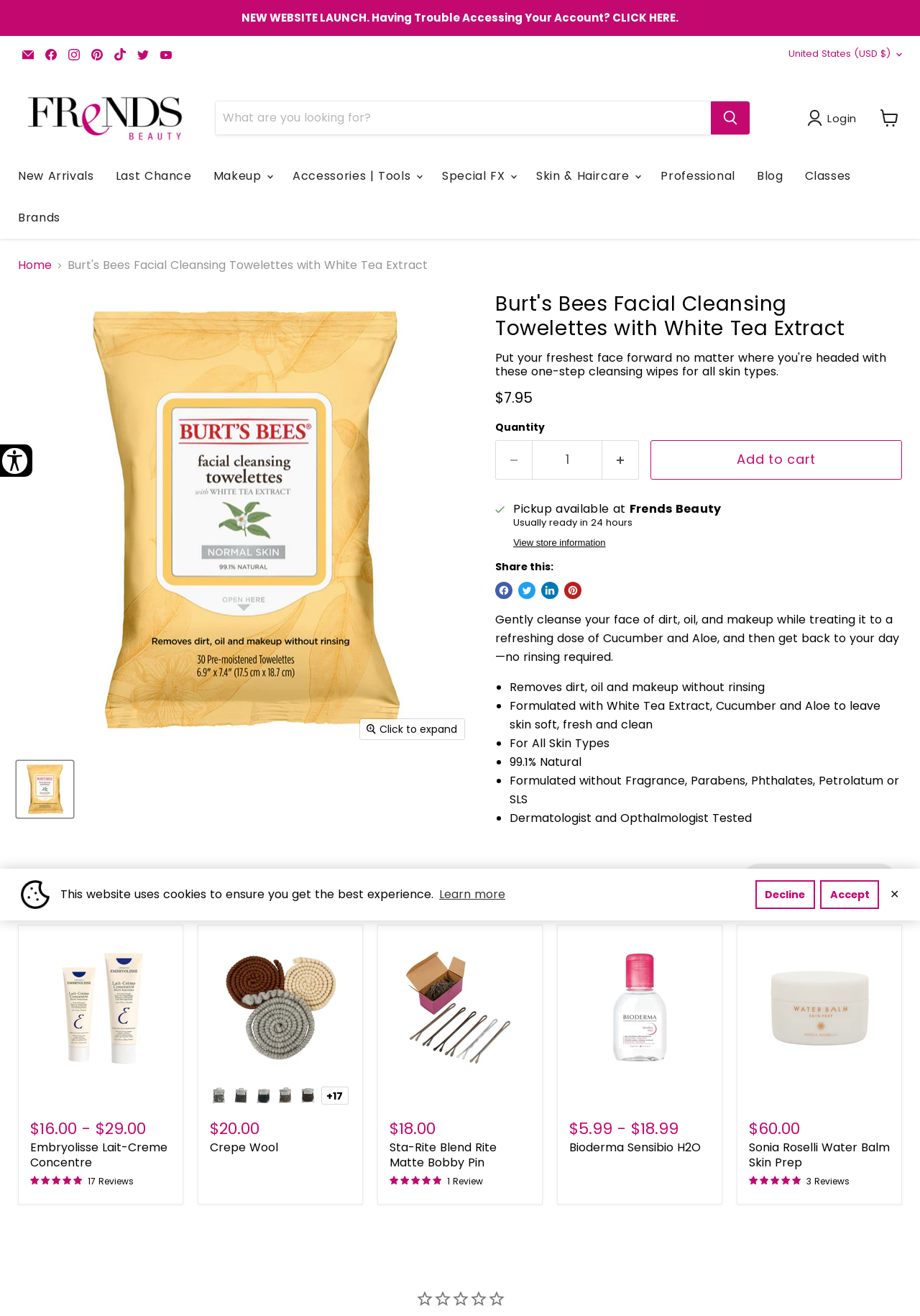What is the brand of the facial cleansing towelettes? Observe the screenshot and provide a one-word or short phrase answer.

Burt's Bees